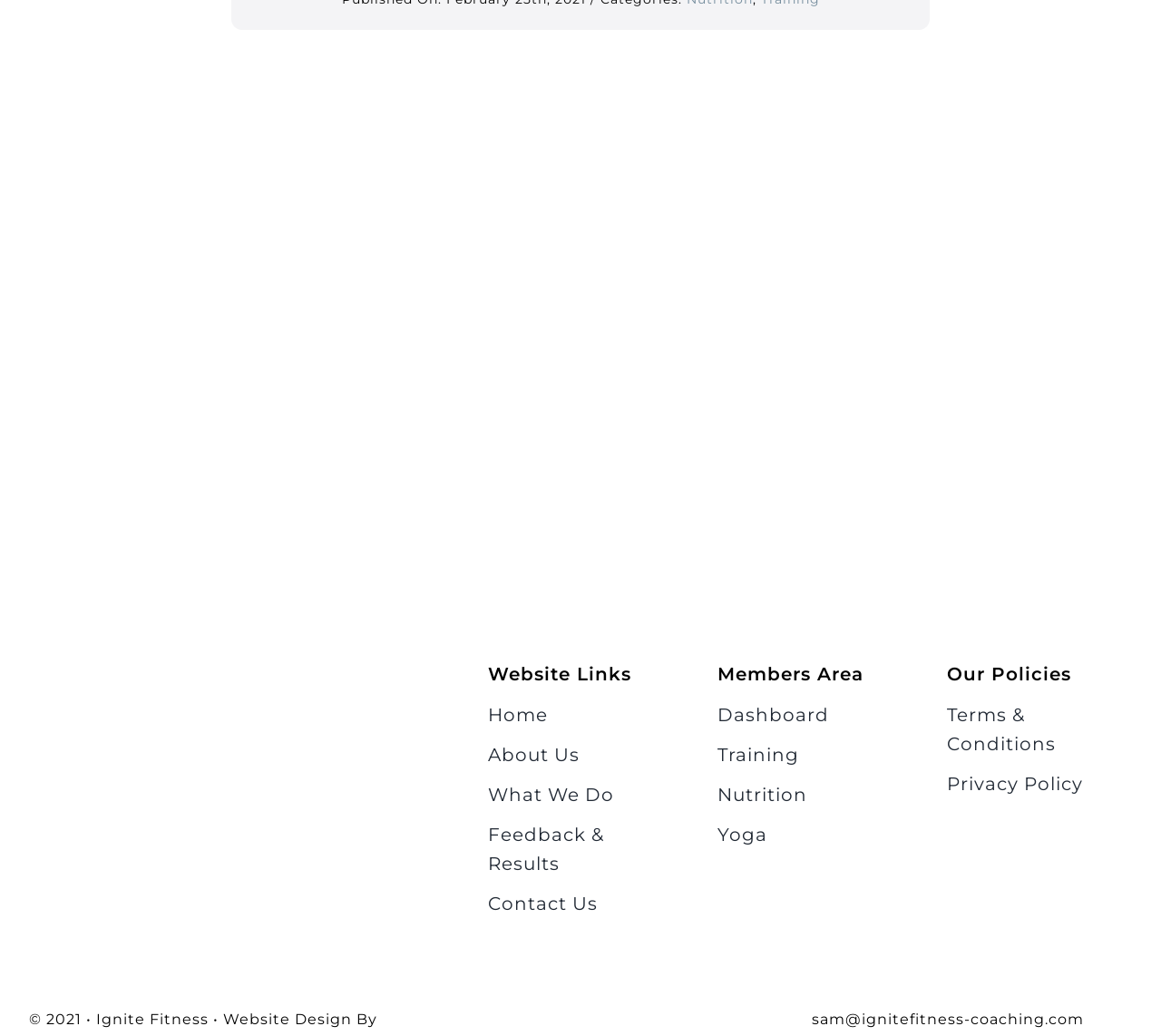Please identify the bounding box coordinates for the region that you need to click to follow this instruction: "read terms and conditions".

[0.815, 0.676, 0.975, 0.732]